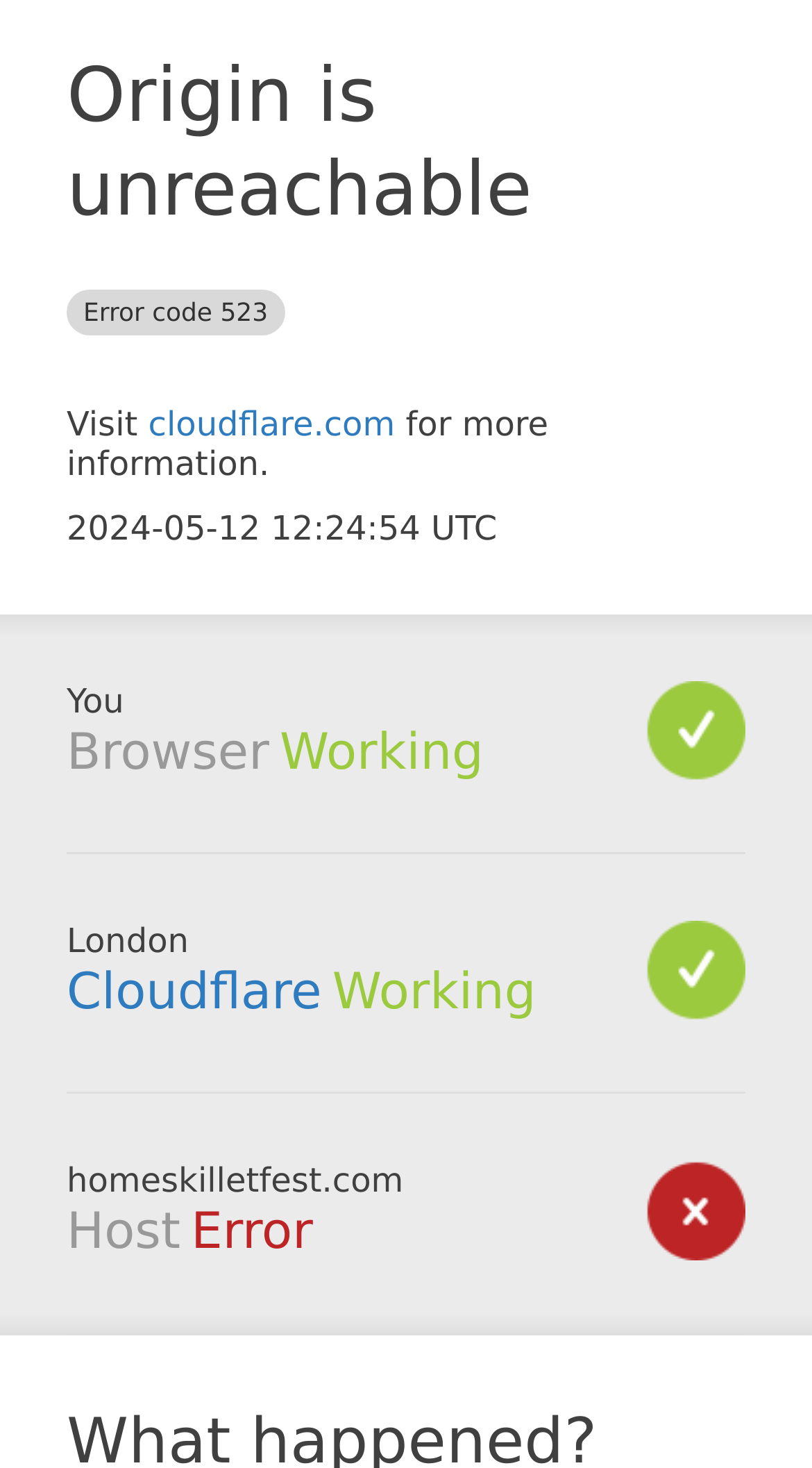Write a detailed summary of the webpage.

The webpage appears to be an error page, displaying an "Origin is unreachable" error message with an error code of 523. At the top of the page, there is a heading with this error message, taking up most of the width. Below this heading, there is a short sentence "Visit" followed by a link to "cloudflare.com" and then the text "for more information." 

To the right of the error message, there is a timestamp "2024-05-12 12:24:54 UTC". Further down, there is a section with a heading "Browser" and the text "You" above it. The "Browser" section contains the text "Working" and "London". 

Below this section, there is another section with a heading "Cloudflare" which contains a link to "Cloudflare" and the text "Working". The "Cloudflare" section is positioned to the right of the "Browser" section. 

At the bottom of the page, there is a section with a heading "Host" and the text "homeskilletfest.com" above it. The "Host" section contains the text "Error".